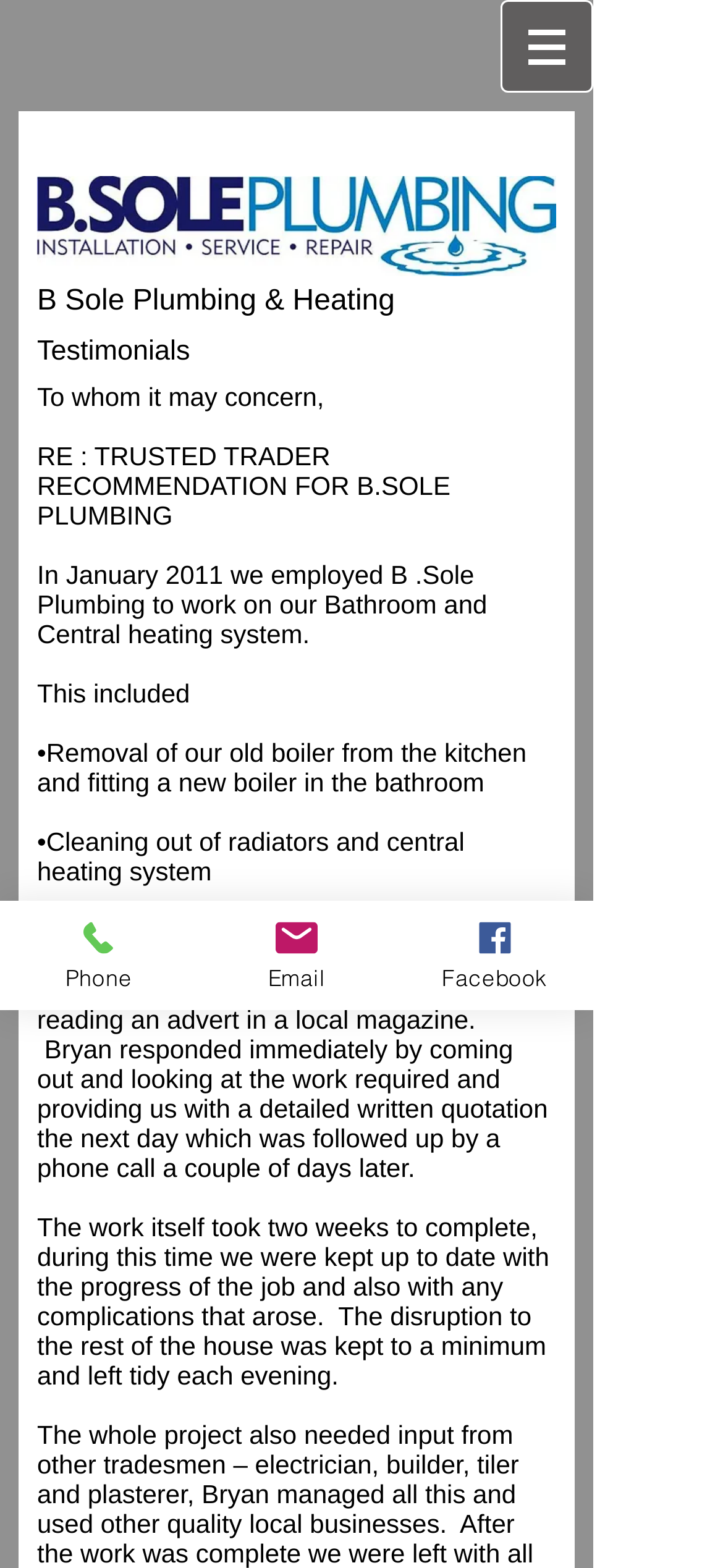Answer the question with a single word or phrase: 
What is the format of the written quotation provided by B. Sole plumbing?

Detailed and written